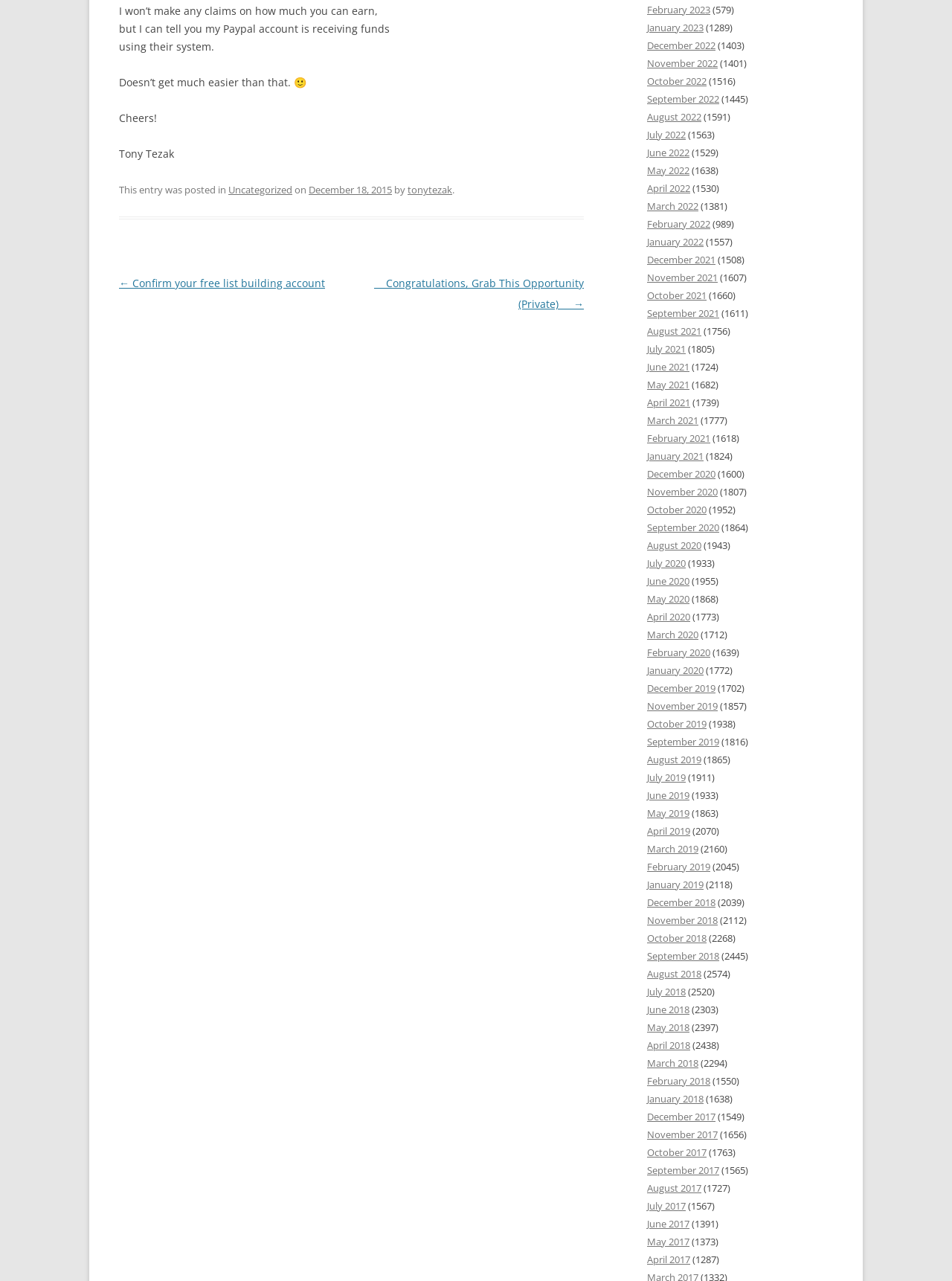Show the bounding box coordinates for the HTML element as described: "Uncategorized".

[0.24, 0.143, 0.307, 0.154]